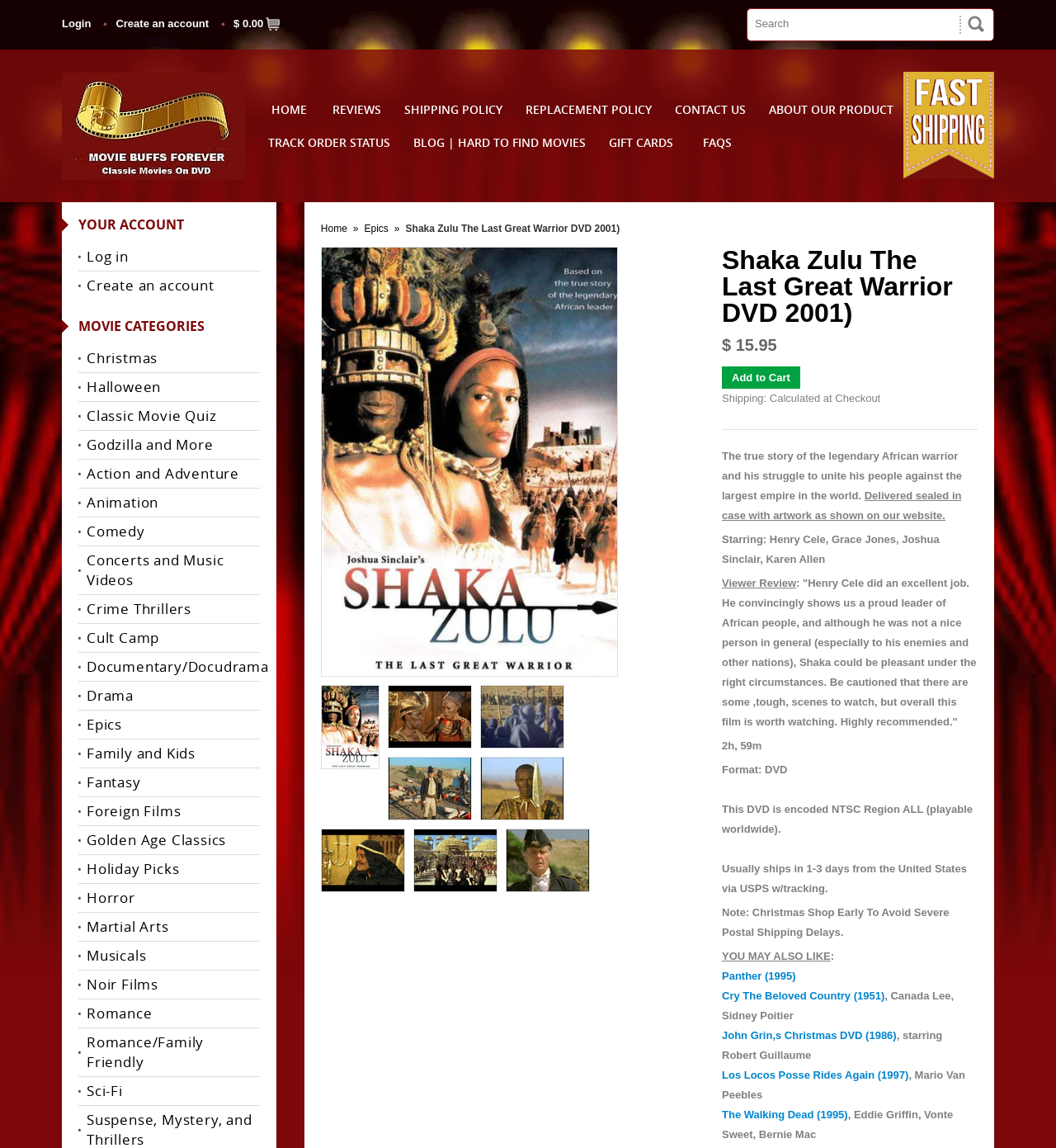Mark the bounding box of the element that matches the following description: "Cry The Beloved Country (1951)".

[0.684, 0.862, 0.838, 0.873]